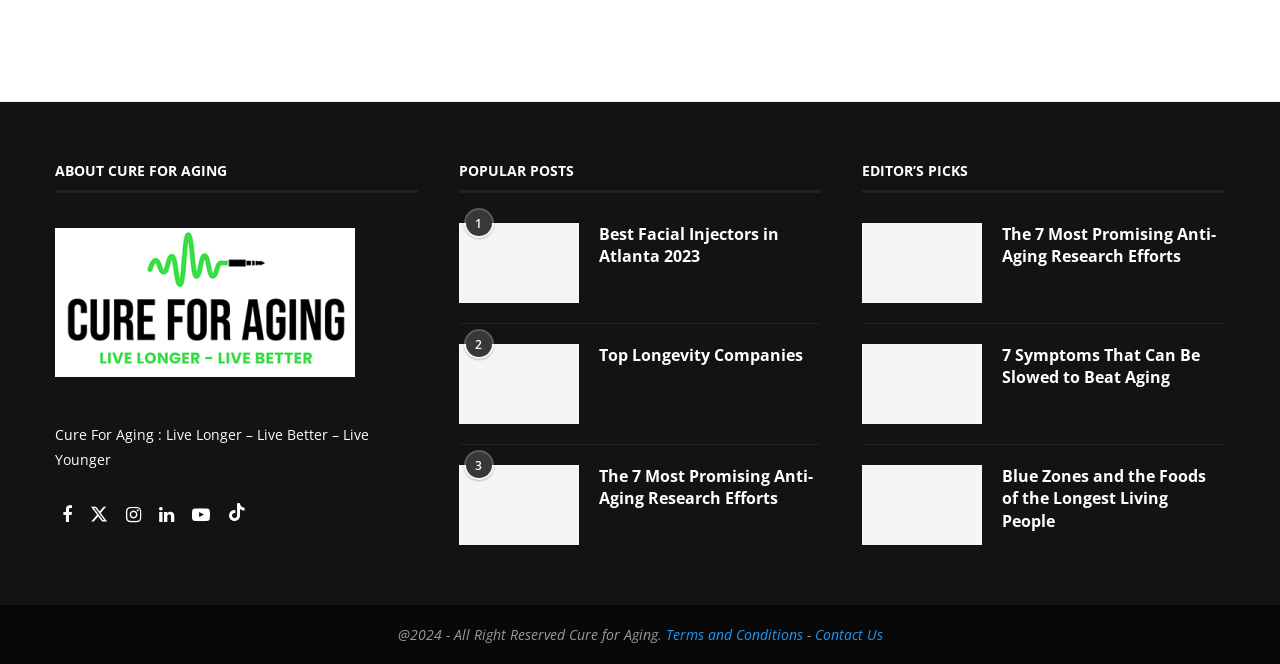What is the purpose of the 'Editor's Picks' section?
Please give a detailed answer to the question using the information shown in the image.

The 'Editor's Picks' section appears to be a curated list of articles that the editor recommends, as it contains links to specific articles with headings that suggest they are noteworthy or important.